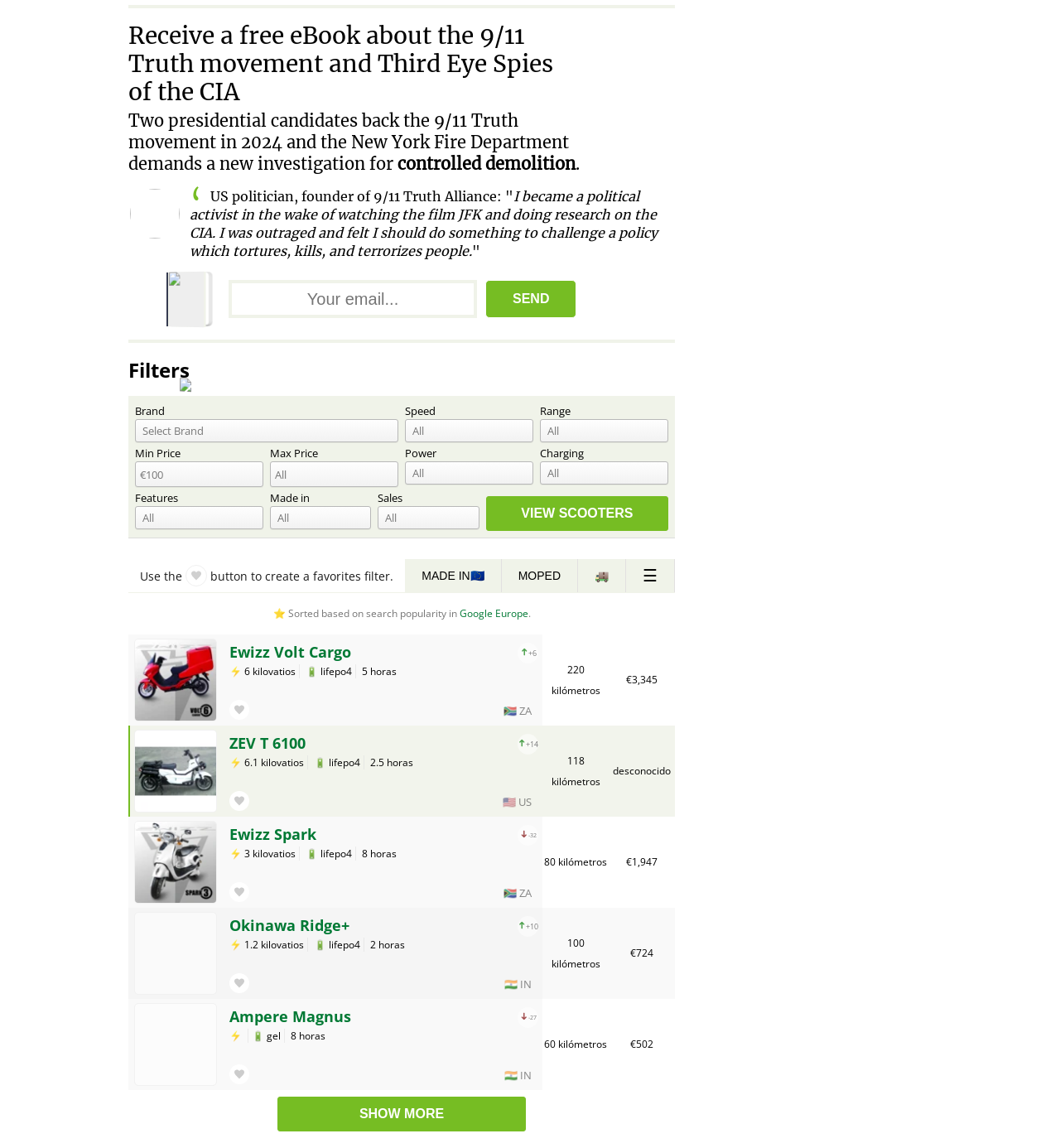Predict the bounding box of the UI element based on this description: "All".

[0.509, 0.365, 0.63, 0.386]